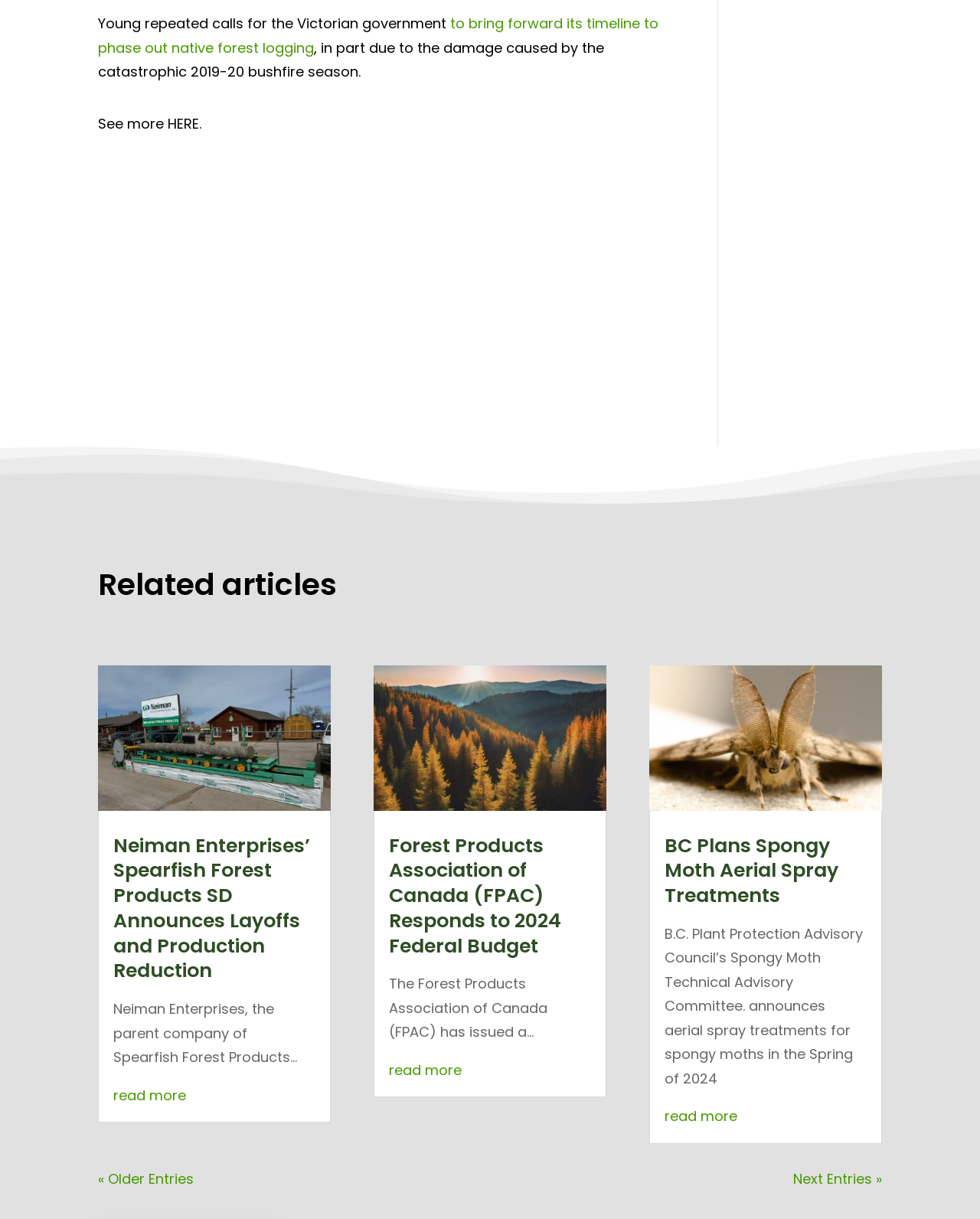Identify the bounding box coordinates for the UI element described as follows: "read more". Ensure the coordinates are four float numbers between 0 and 1, formatted as [left, top, right, bottom].

[0.678, 0.908, 0.752, 0.924]